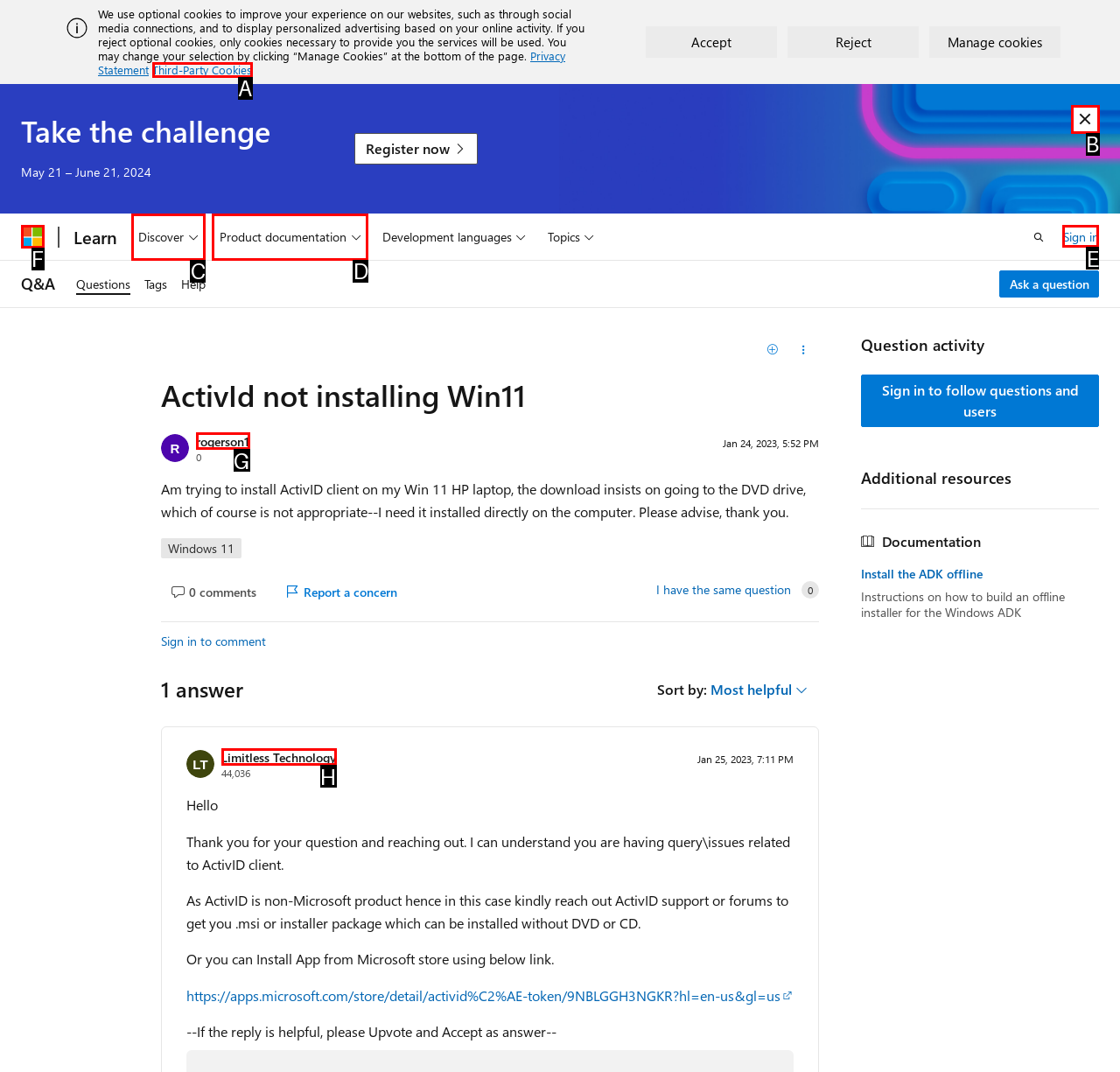Which option should you click on to fulfill this task: Click the 'Sign in' link? Answer with the letter of the correct choice.

E